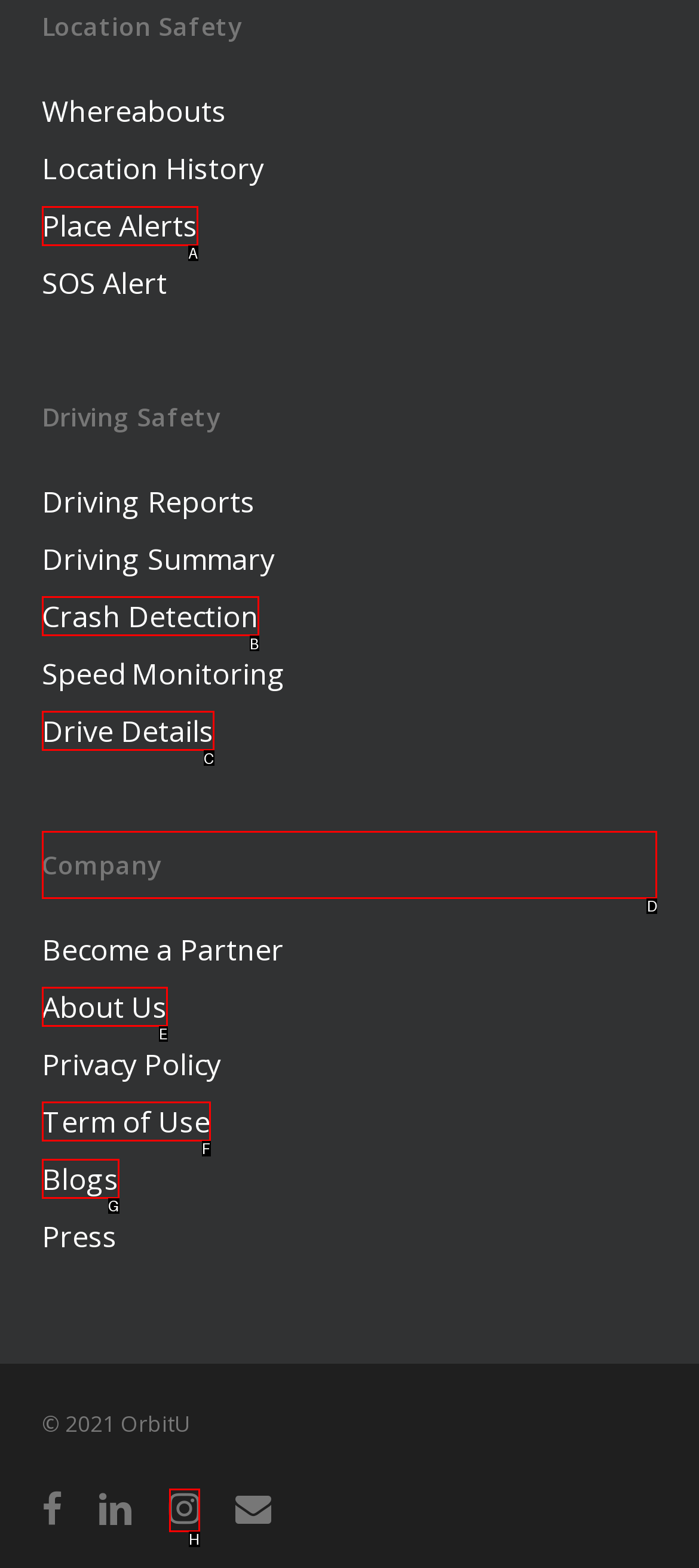Identify the correct choice to execute this task: Learn about the company
Respond with the letter corresponding to the right option from the available choices.

D